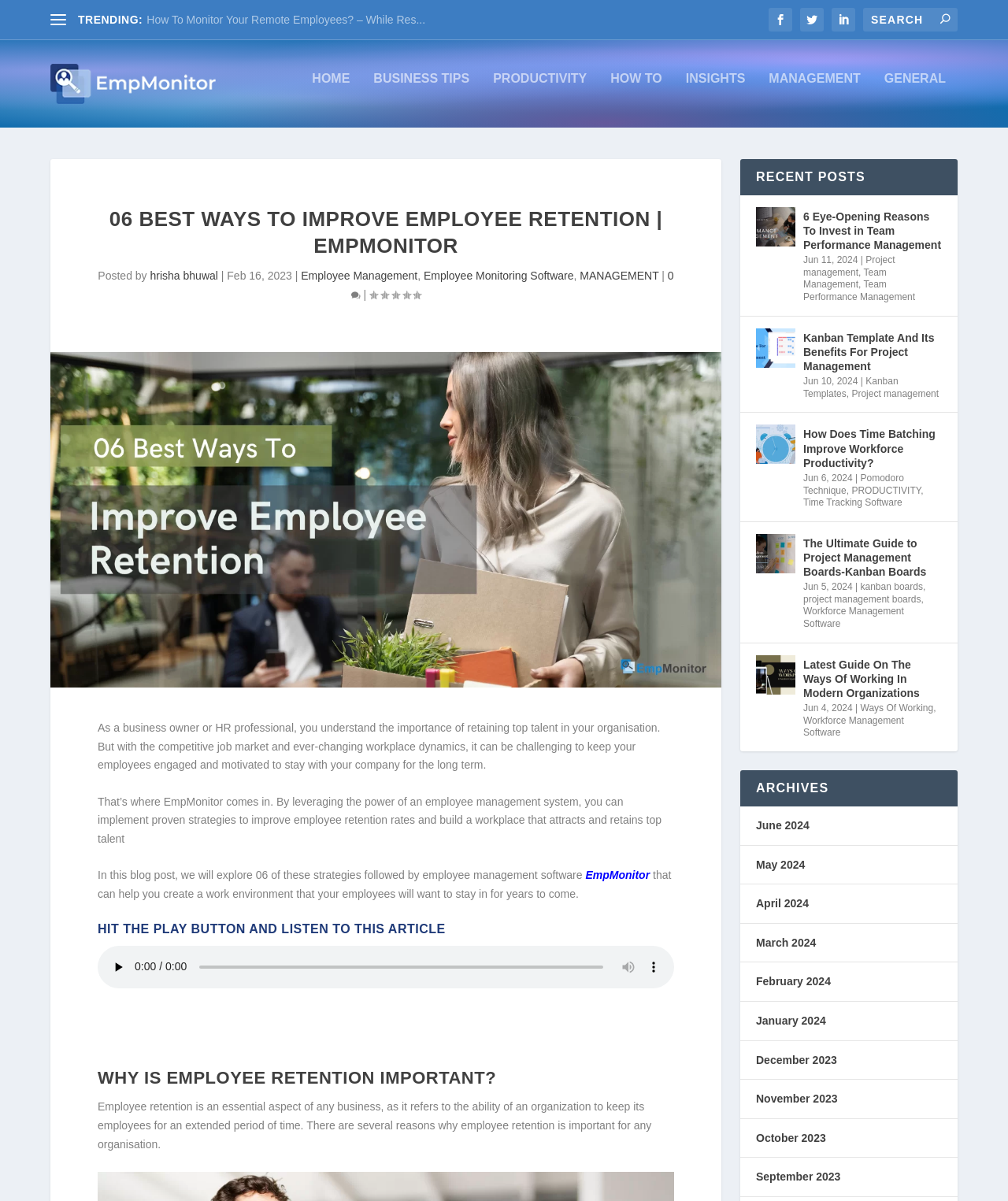Please determine the bounding box coordinates of the element's region to click for the following instruction: "Search for something".

[0.856, 0.007, 0.95, 0.026]